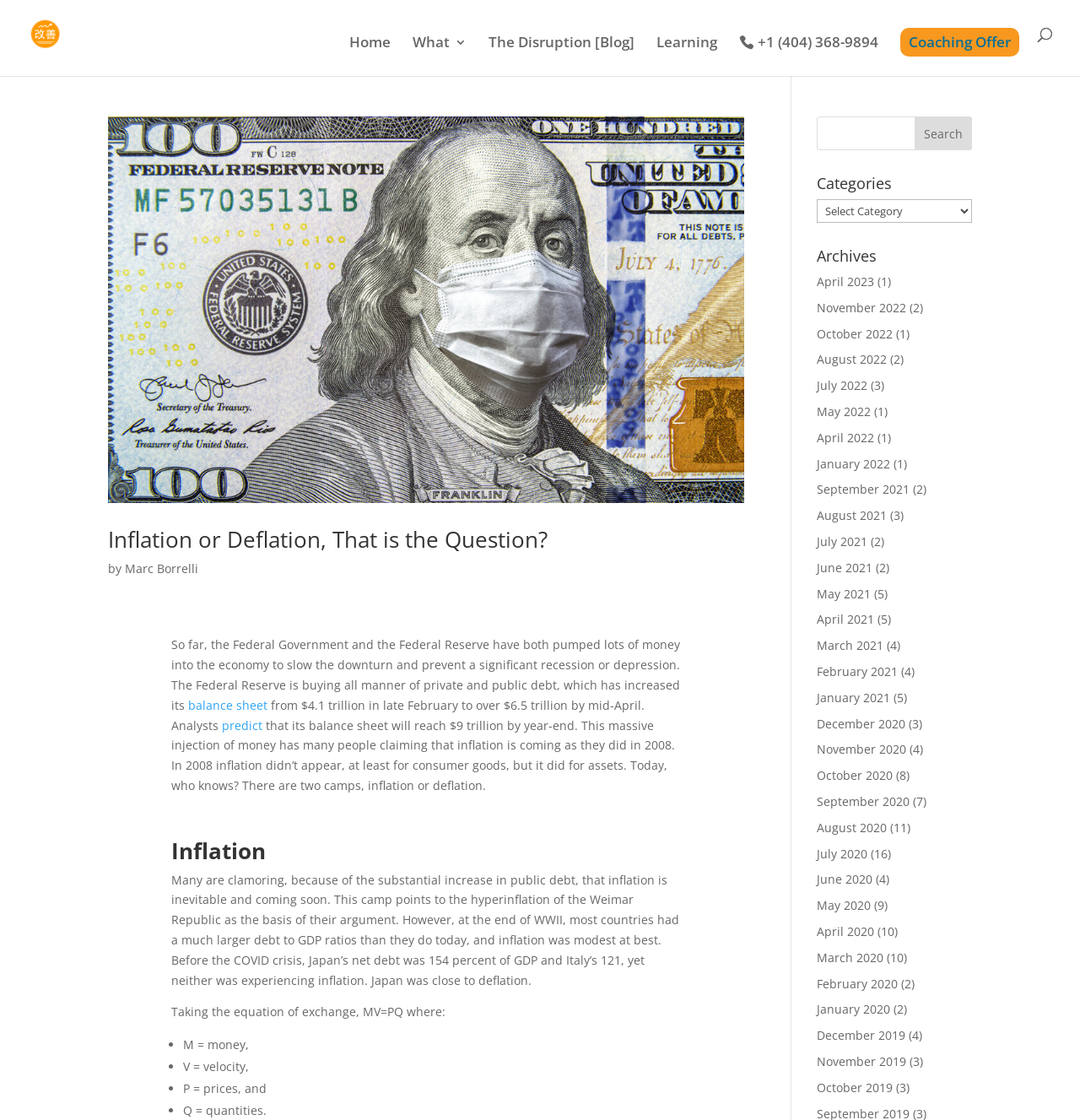Examine the image and give a thorough answer to the following question:
How many blog posts are there in April 2023?

The number of blog posts in April 2023 can be found by looking at the link 'April 2023' in the 'Archives' section, which has a text '(1)' next to it, indicating that there is one blog post in April 2023.